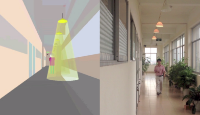Describe all the aspects of the image extensively.

The image showcases a dual perspective: on the left, a digitally rendered visualization of a conceptual indoor environment highlighting a user localization system, represented by geometric figures and spatial graphics that emphasize the user’s position within a corridor. The right side displays a real-life interpretation of a similar corridor, featuring a person walking among potted plants and illuminated by overhead pendant lights, illustrating the practical application of indoor localization technologies. This juxtaposition emphasizes the integration of advanced research in user identification and dynamic content delivery in pervasive environments. The visual elements collectively highlight the importance of creating adaptive and context-aware systems to enhance user experiences in indoor spaces.